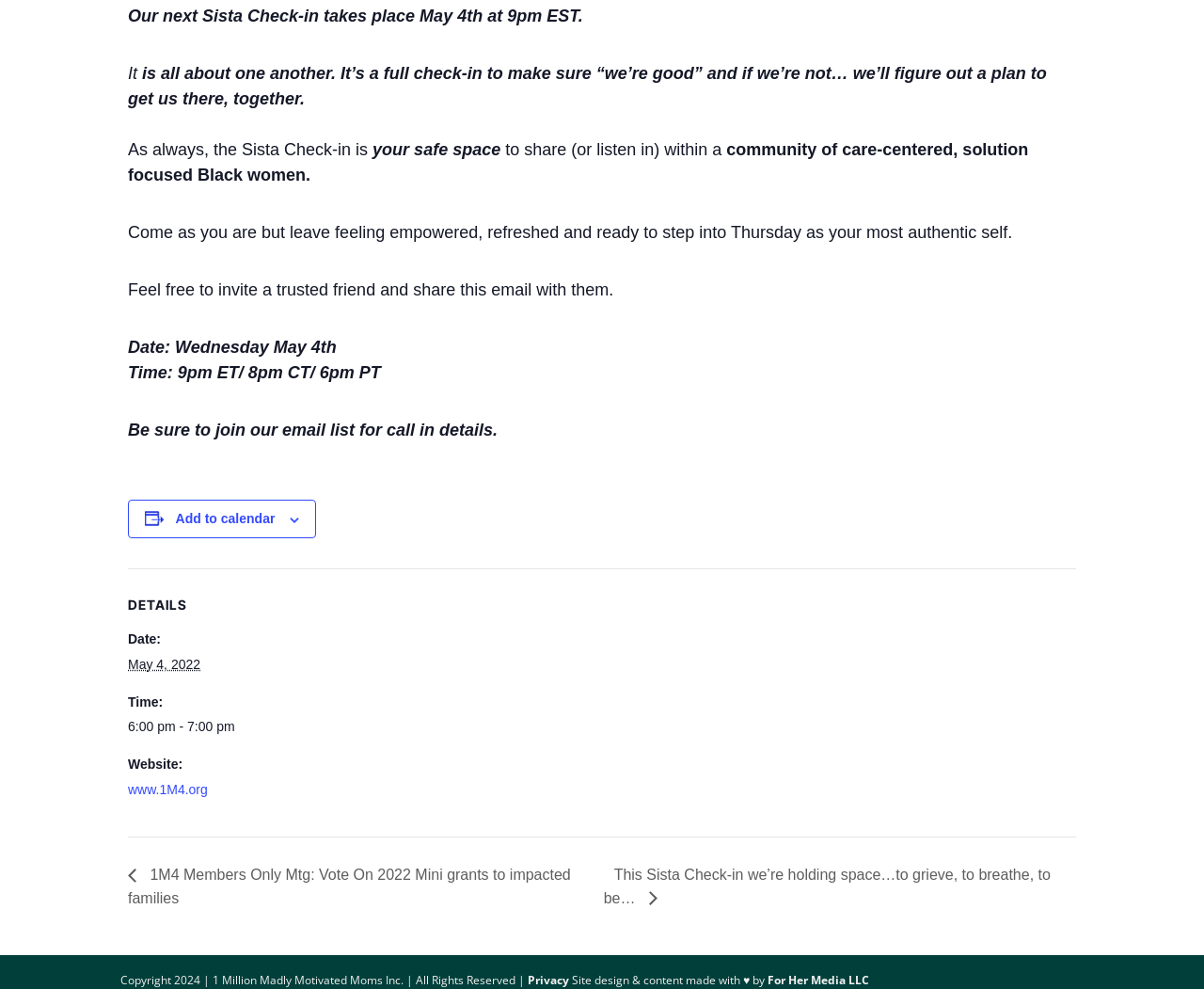What is the purpose of the Sista Check-in event?
Please answer the question as detailed as possible.

I found the purpose of the Sista Check-in event by reading the text 'It is all about one another. It’s a full check-in to make sure “we’re good” and if we’re not… we’ll figure out a plan to get us there, together.' and 'your safe space to share (or listen in) within a community of care-centered, solution focused Black women.' which indicates that the event is a safe space for sharing and listening within a community.